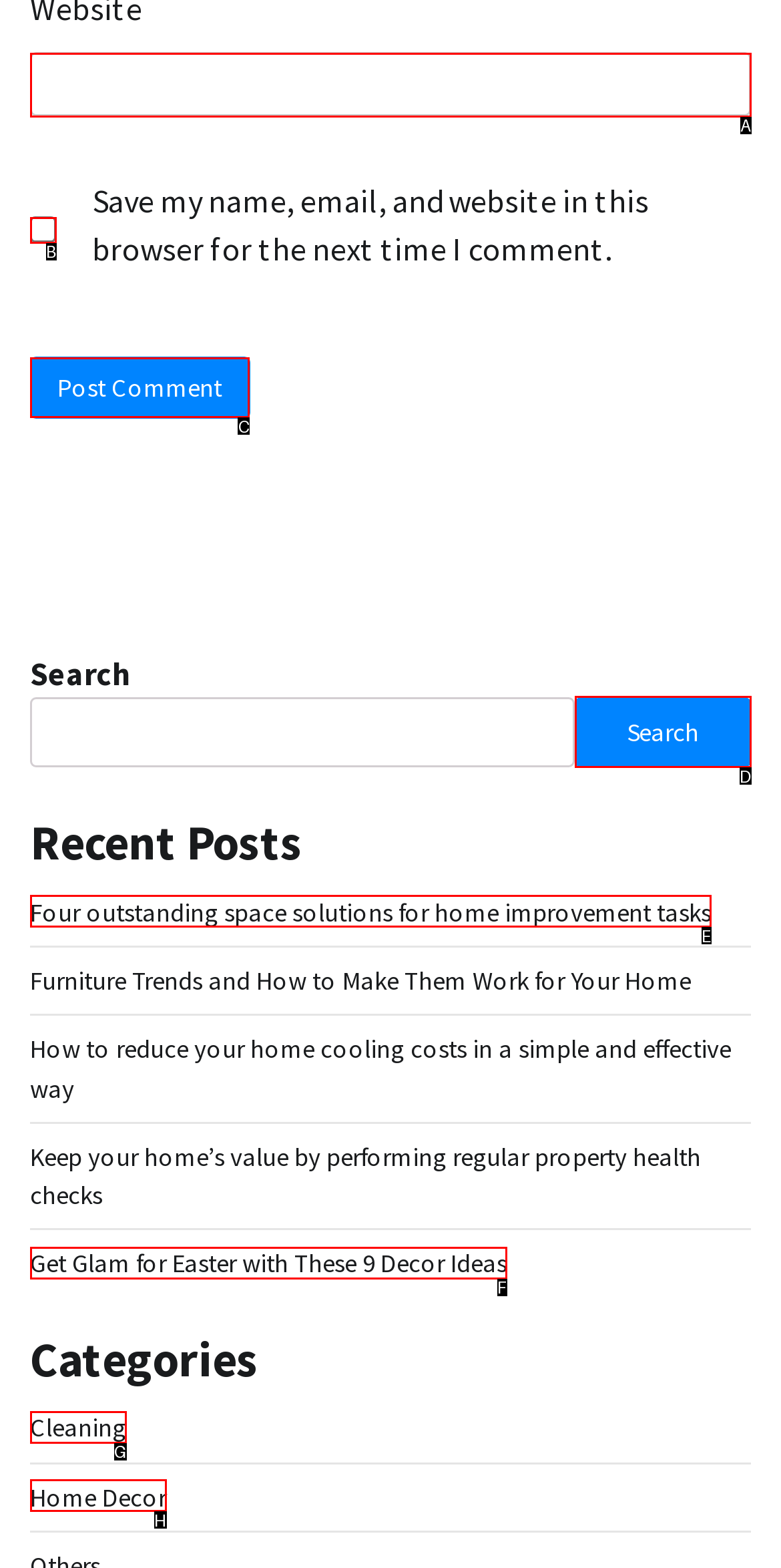Select the letter from the given choices that aligns best with the description: parent_node: Website name="url". Reply with the specific letter only.

A